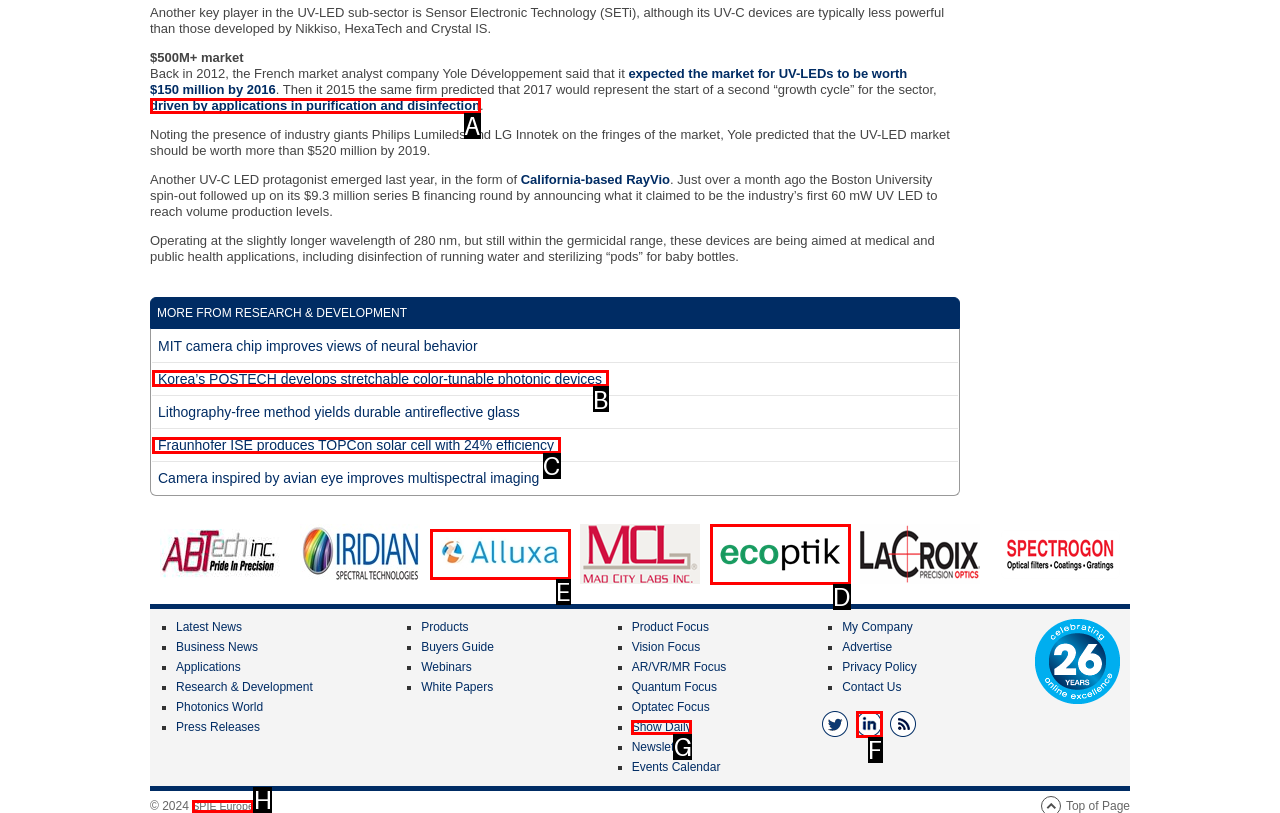Identify the correct HTML element to click to accomplish this task: Read more about 'Korea’s POSTECH develops stretchable color-tunable photonic devices'
Respond with the letter corresponding to the correct choice.

B